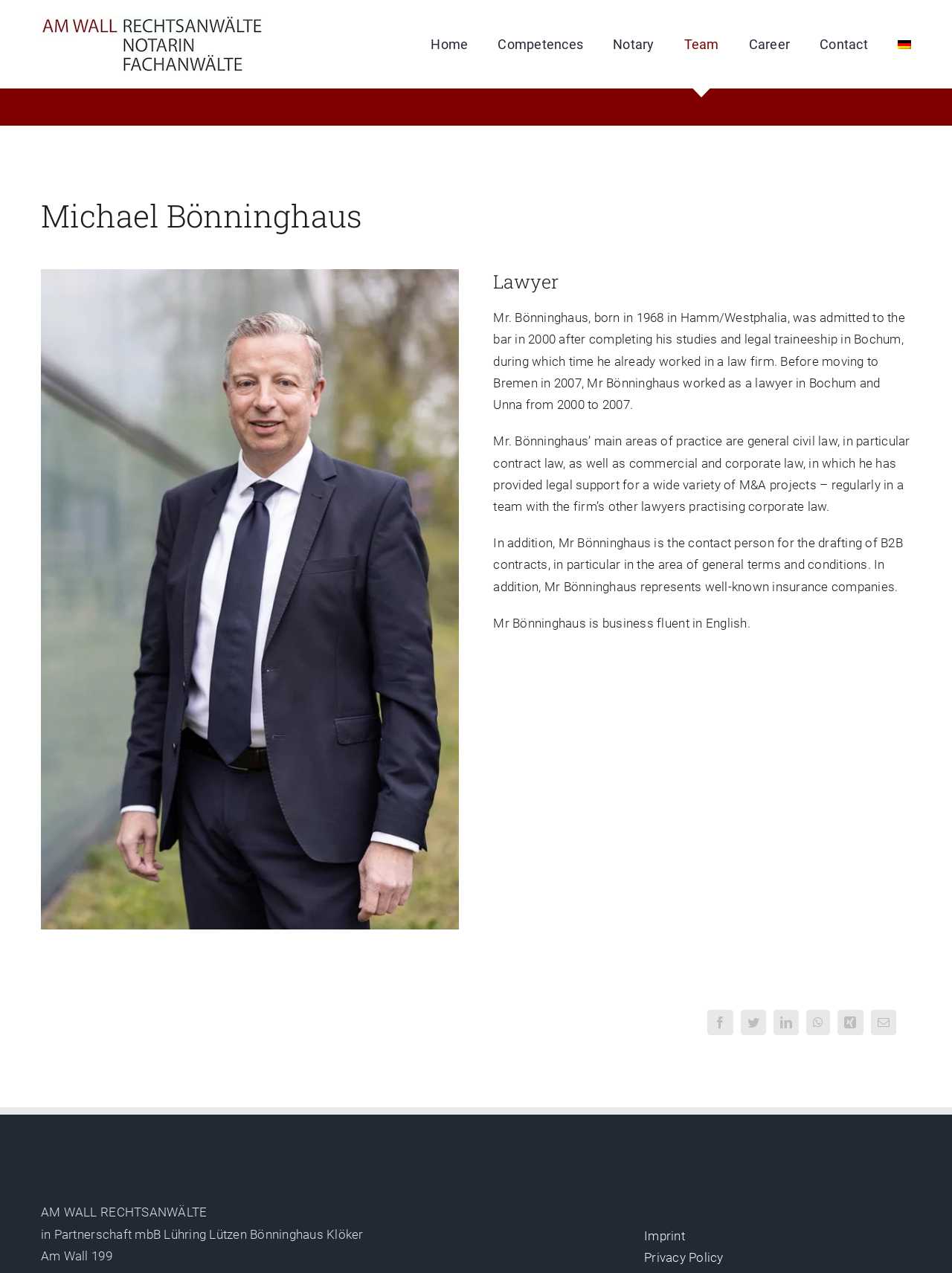Provide a one-word or short-phrase response to the question:
What is the address of the law firm?

Am Wall 199